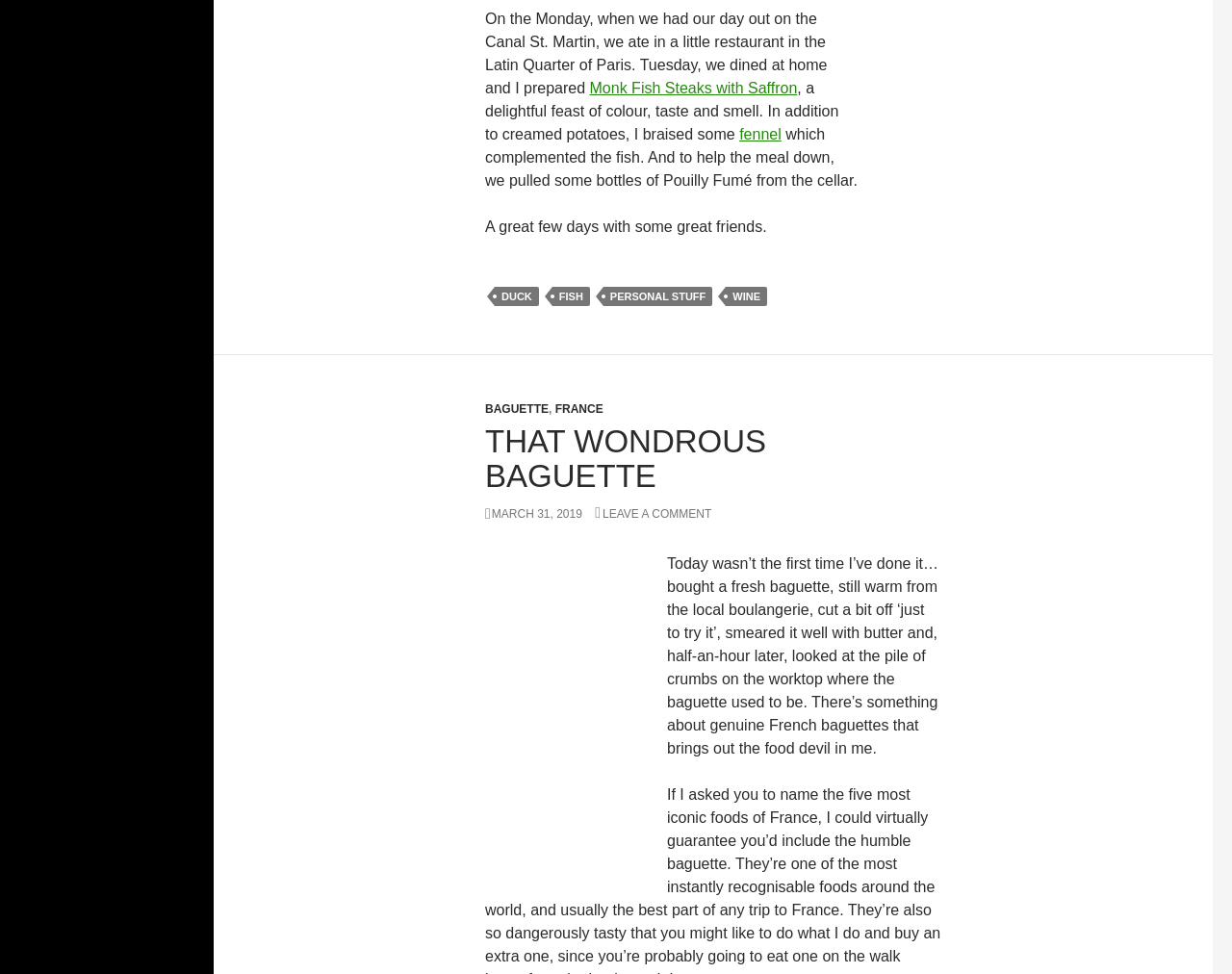What is the author's weakness when it comes to French baguettes?
Based on the image content, provide your answer in one word or a short phrase.

Eating it all quickly